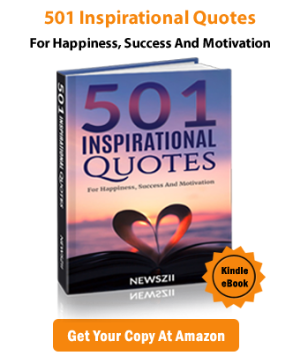Offer an in-depth caption that covers the entire scene depicted in the image.

This image showcases the cover of the eBook titled "501 Inspirational Quotes," which is designed to inspire readers towards happiness, success, and motivation. The cover features an artistic representation with a heart motif, symbolizing love and positivity. Bold letters highlight the title "501 INSPIRATIONAL QUOTES," emphasizing its content. Below the title, a brief description reads, "For Happiness, Success And Motivation," clearly outlining the book's purpose. 

Additionally, the image includes a call-to-action banner that reads "Get Your Copy At Amazon," promoting accessibility to the book for interested readers. The branding of "NEWSZII" appears prominently, linking the eBook to its publisher. The overall design is visually appealing and aims to attract those seeking motivation through quotes.